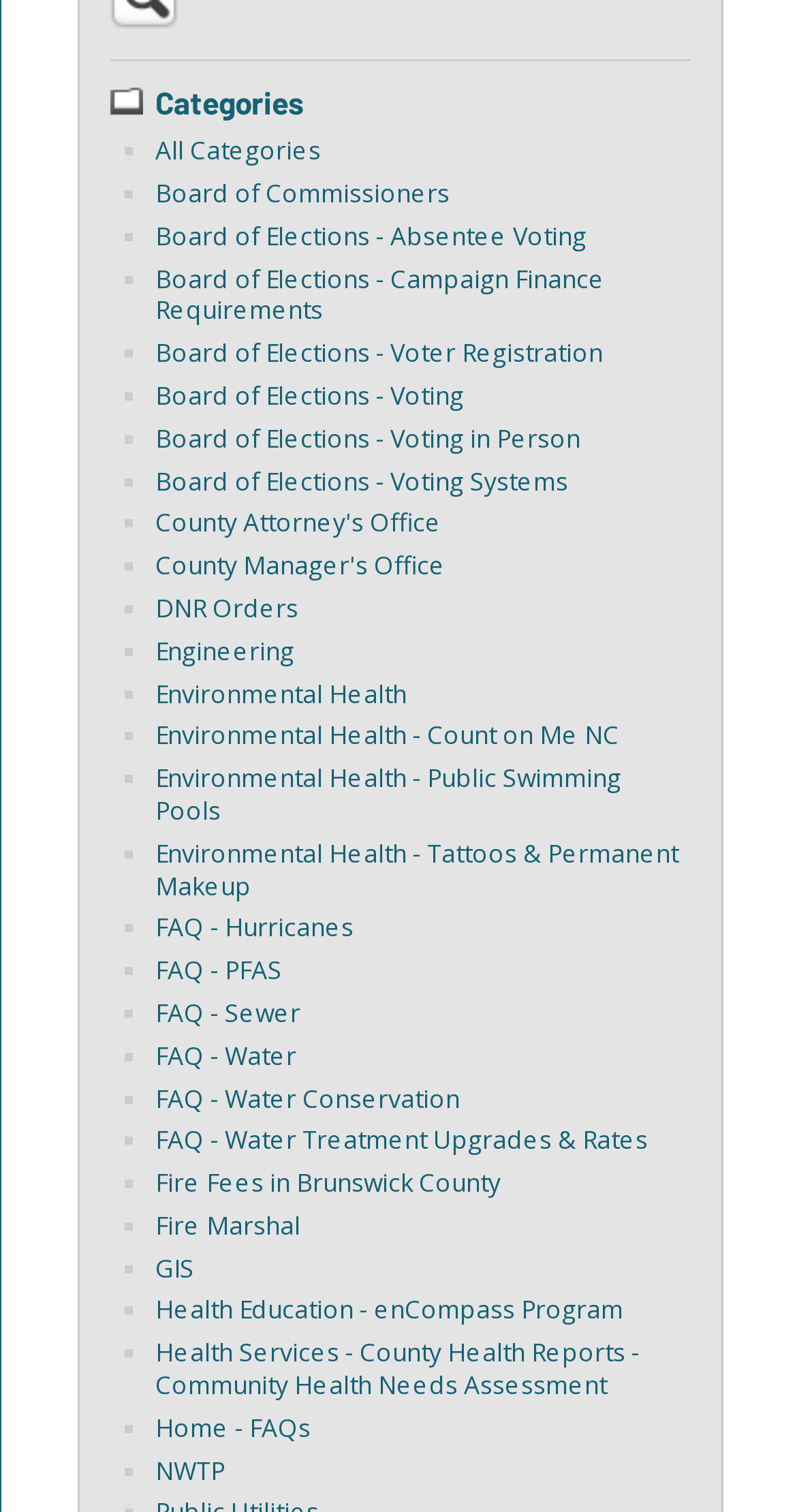Please give a succinct answer to the question in one word or phrase:
What is the first subcategory listed under 'FAQ'?

Hurricanes